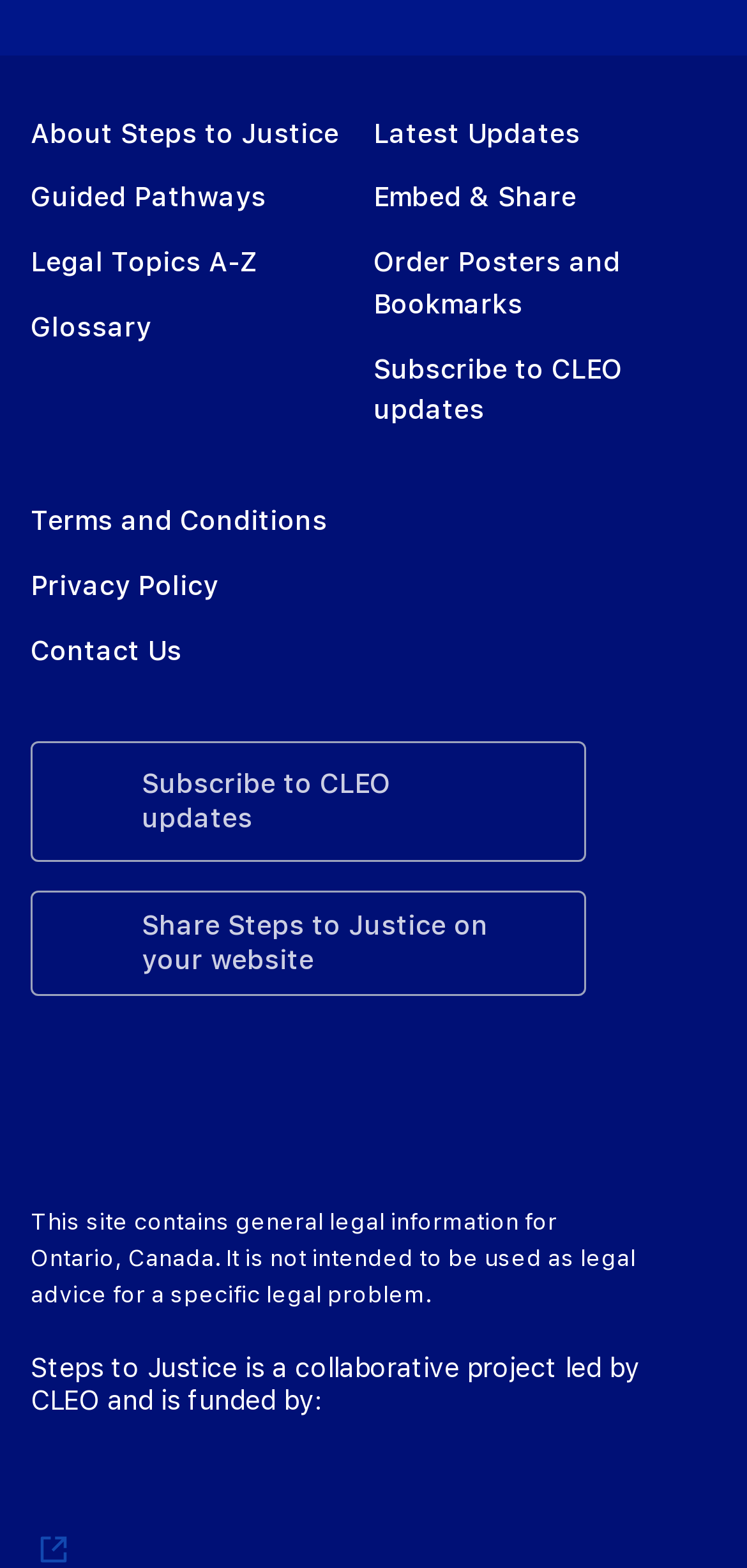Using the details in the image, give a detailed response to the question below:
What is the purpose of this website?

I found the answer by reading the text 'This site contains general legal information for Ontario, Canada. It is not intended to be used as legal advice for a specific legal problem.' which suggests that the purpose of this website is to provide general legal information.